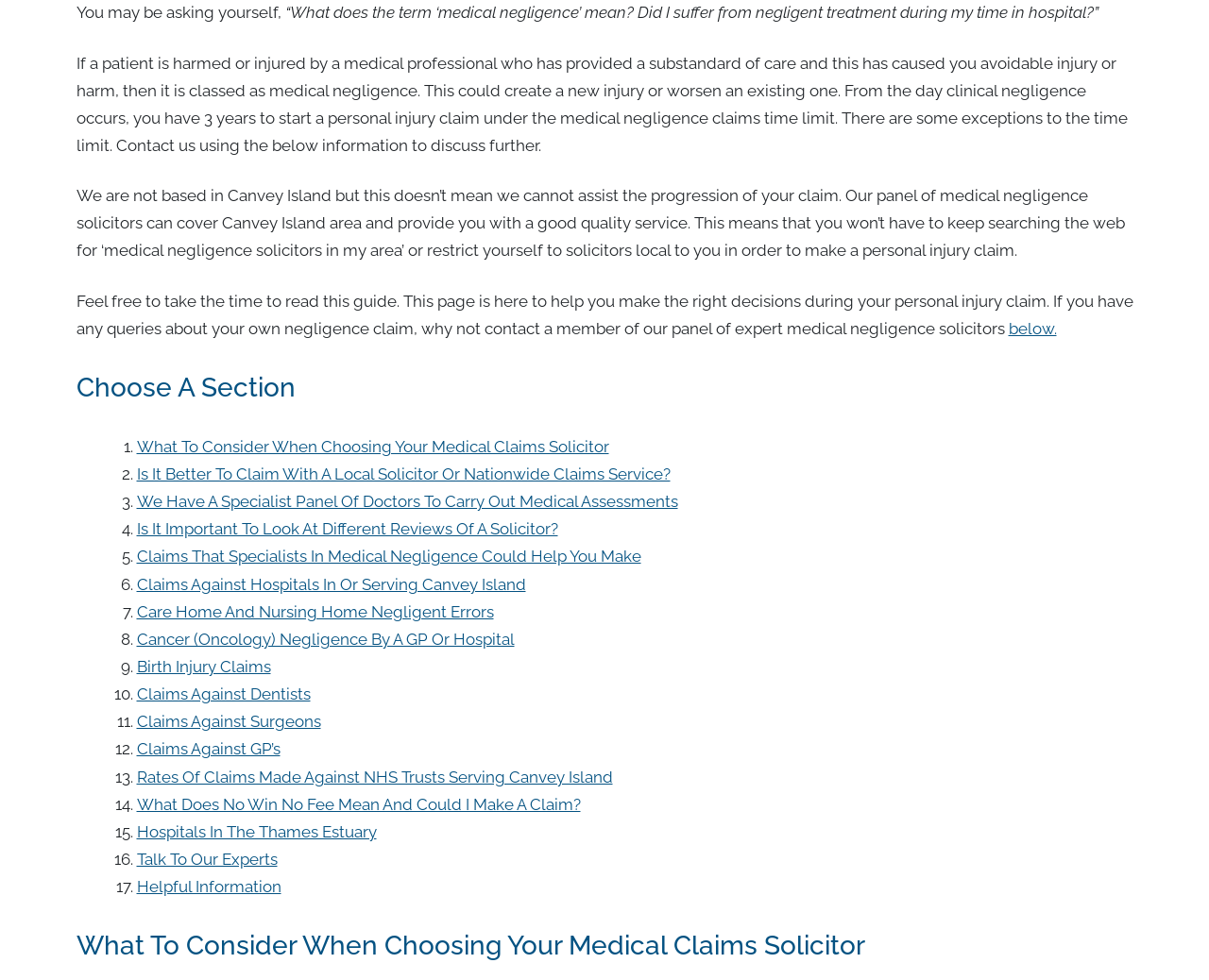Can I claim with a local solicitor or nationwide claims service?
Please ensure your answer to the question is detailed and covers all necessary aspects.

The webpage provides information on choosing a medical claims solicitor, including the option to claim with a local solicitor or a nationwide claims service, and discusses the pros and cons of each option.